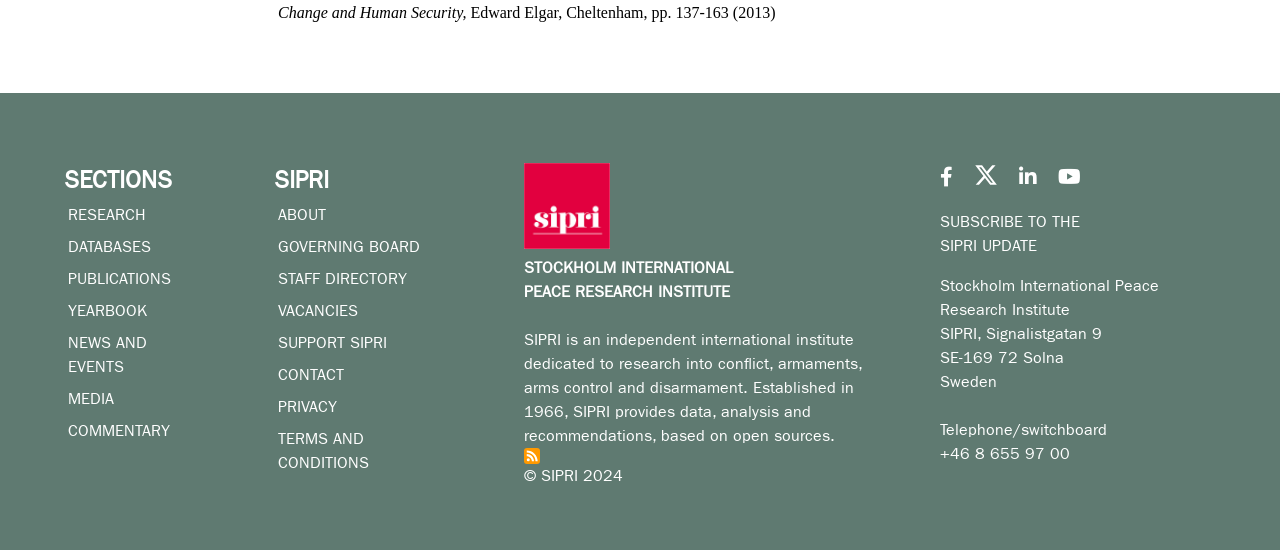Determine the bounding box coordinates of the section I need to click to execute the following instruction: "Click on the 'RESEARCH' link". Provide the coordinates as four float numbers between 0 and 1, i.e., [left, top, right, bottom].

[0.053, 0.376, 0.114, 0.405]